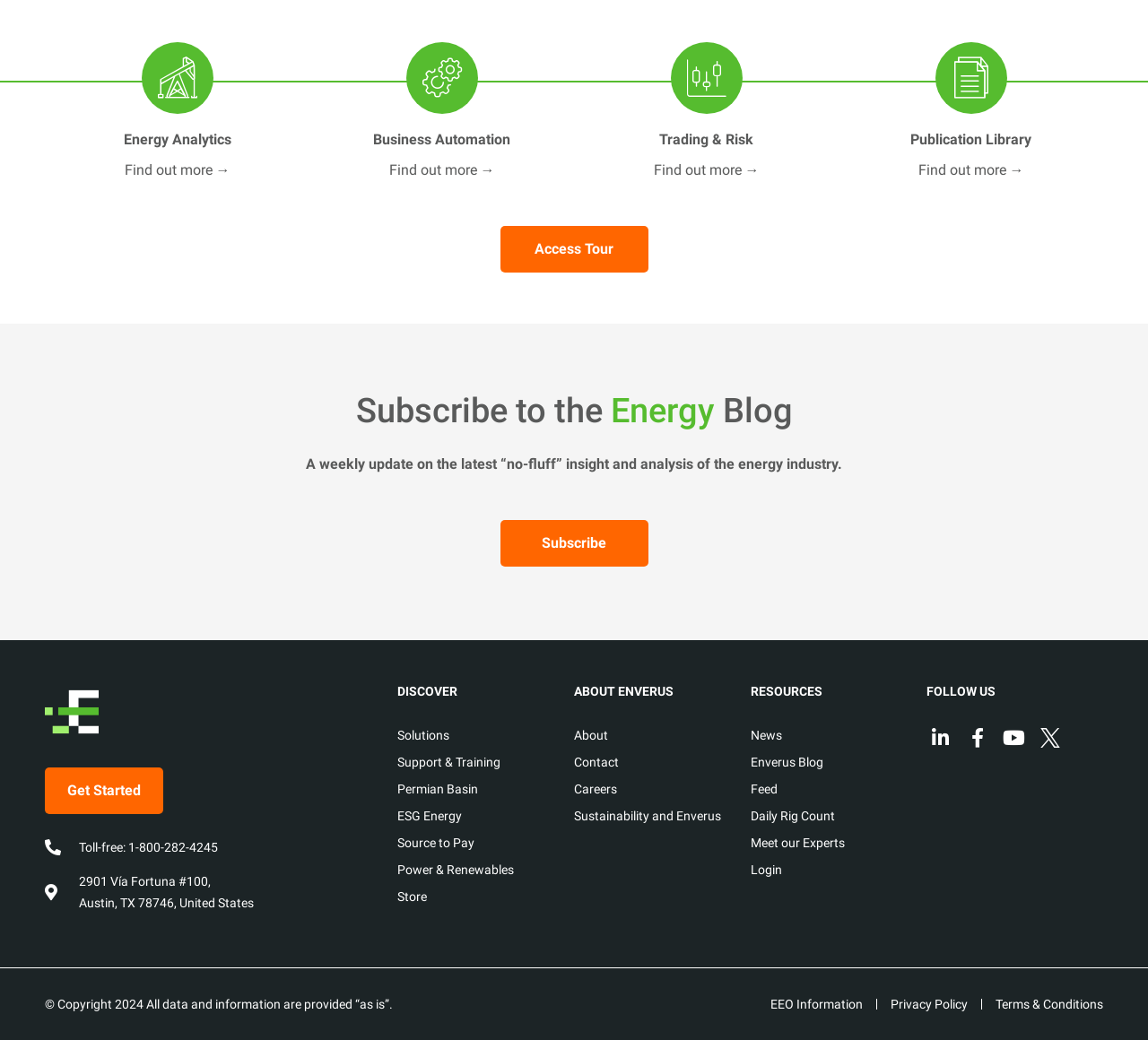How many social media links are on this webpage?
Using the image, give a concise answer in the form of a single word or short phrase.

4